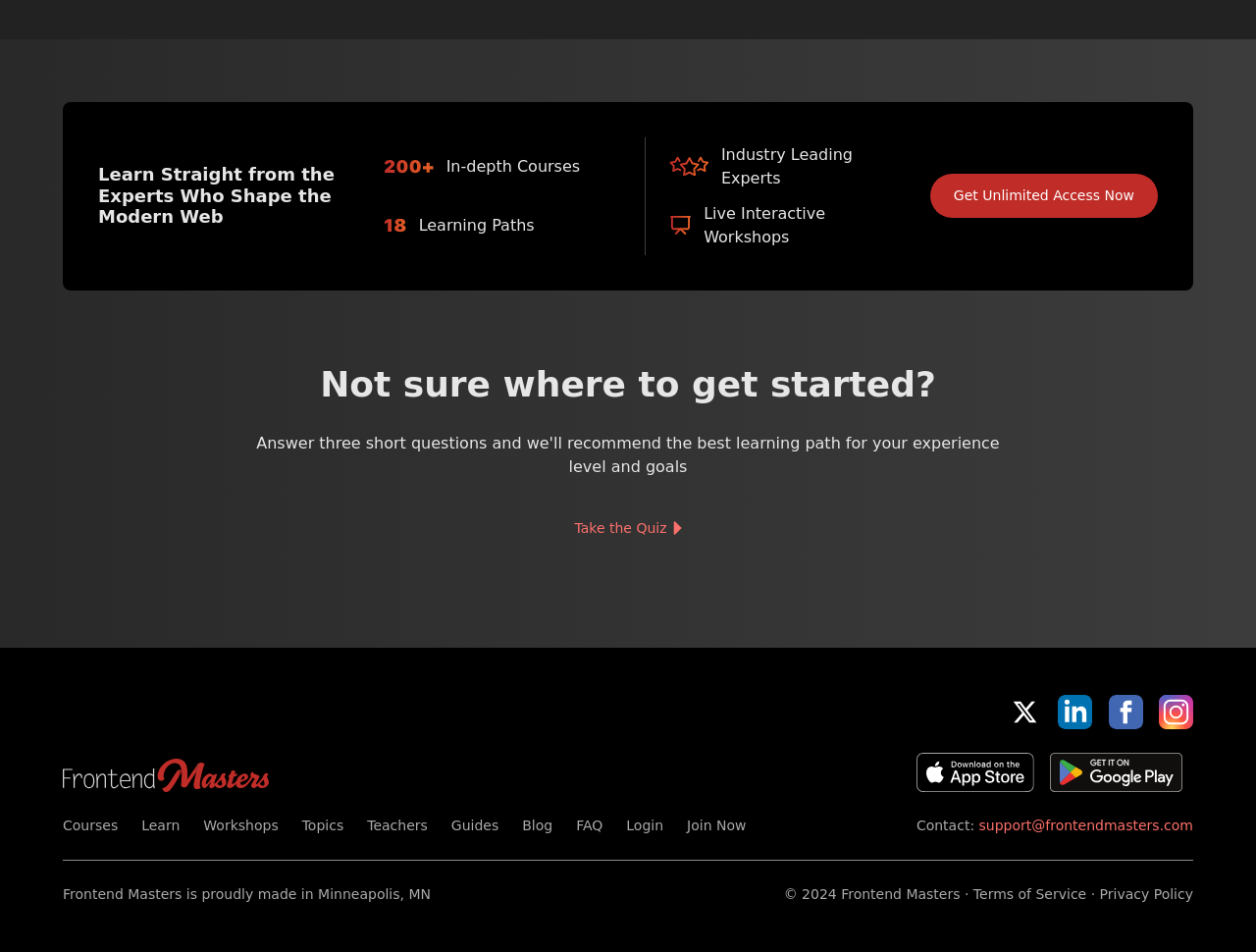Please provide the bounding box coordinates in the format (top-left x, top-left y, bottom-right x, bottom-right y). Remember, all values are floating point numbers between 0 and 1. What is the bounding box coordinate of the region described as: FrontendMasters

[0.05, 0.797, 0.214, 0.832]